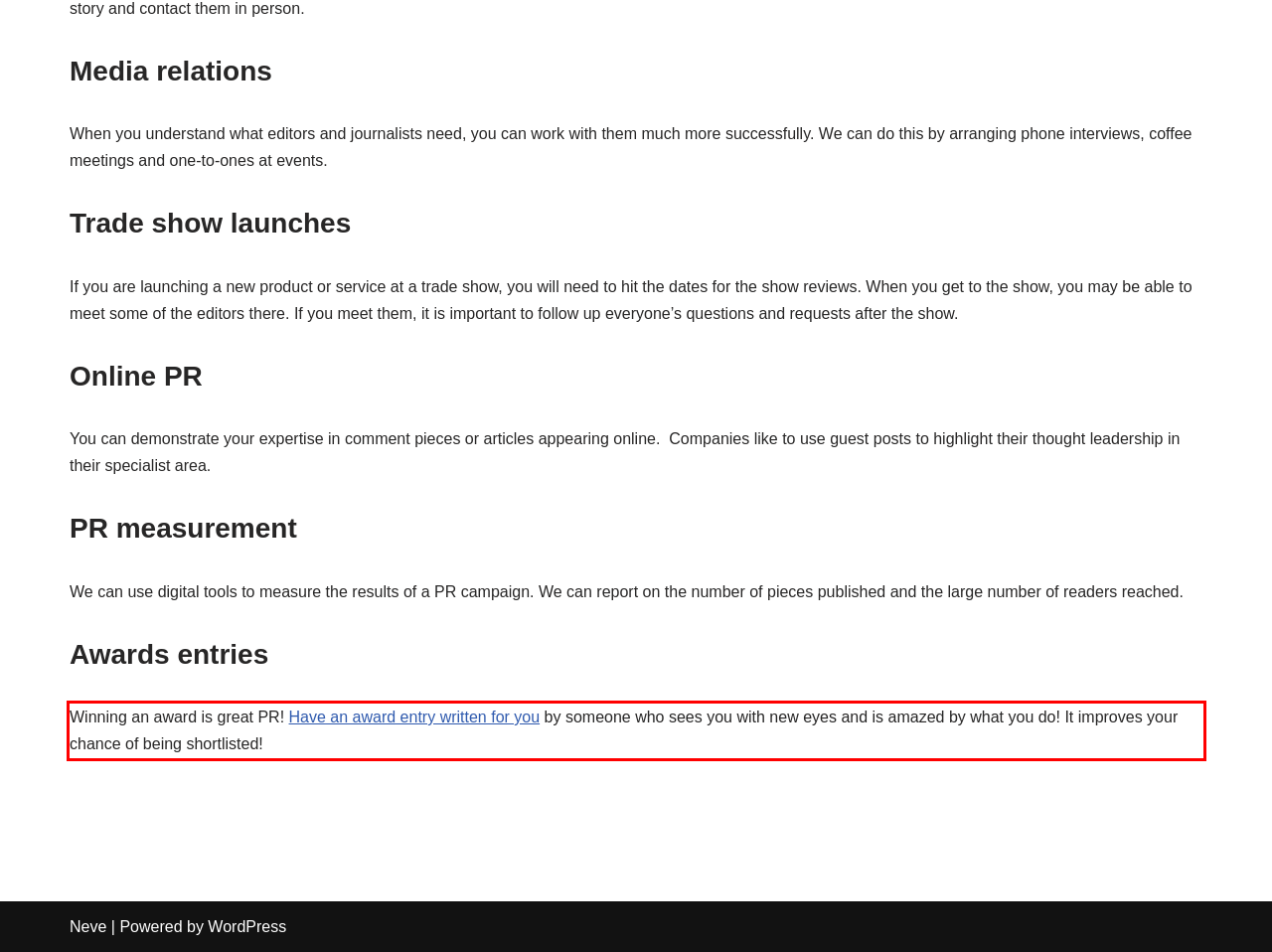In the given screenshot, locate the red bounding box and extract the text content from within it.

Winning an award is great PR! Have an award entry written for you by someone who sees you with new eyes and is amazed by what you do! It improves your chance of being shortlisted!